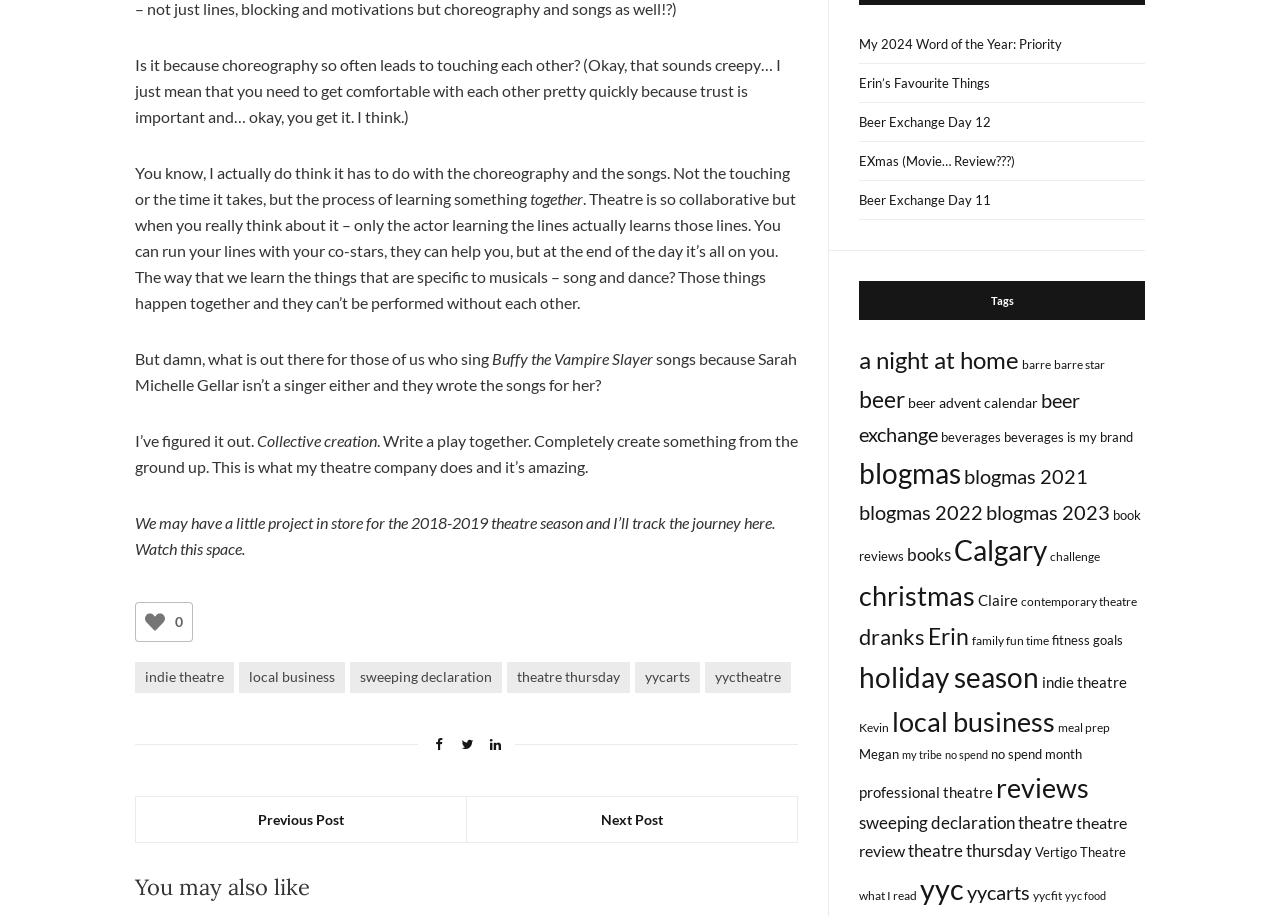Kindly determine the bounding box coordinates for the clickable area to achieve the given instruction: "Click the 'Previous Post' link".

[0.106, 0.87, 0.365, 0.919]